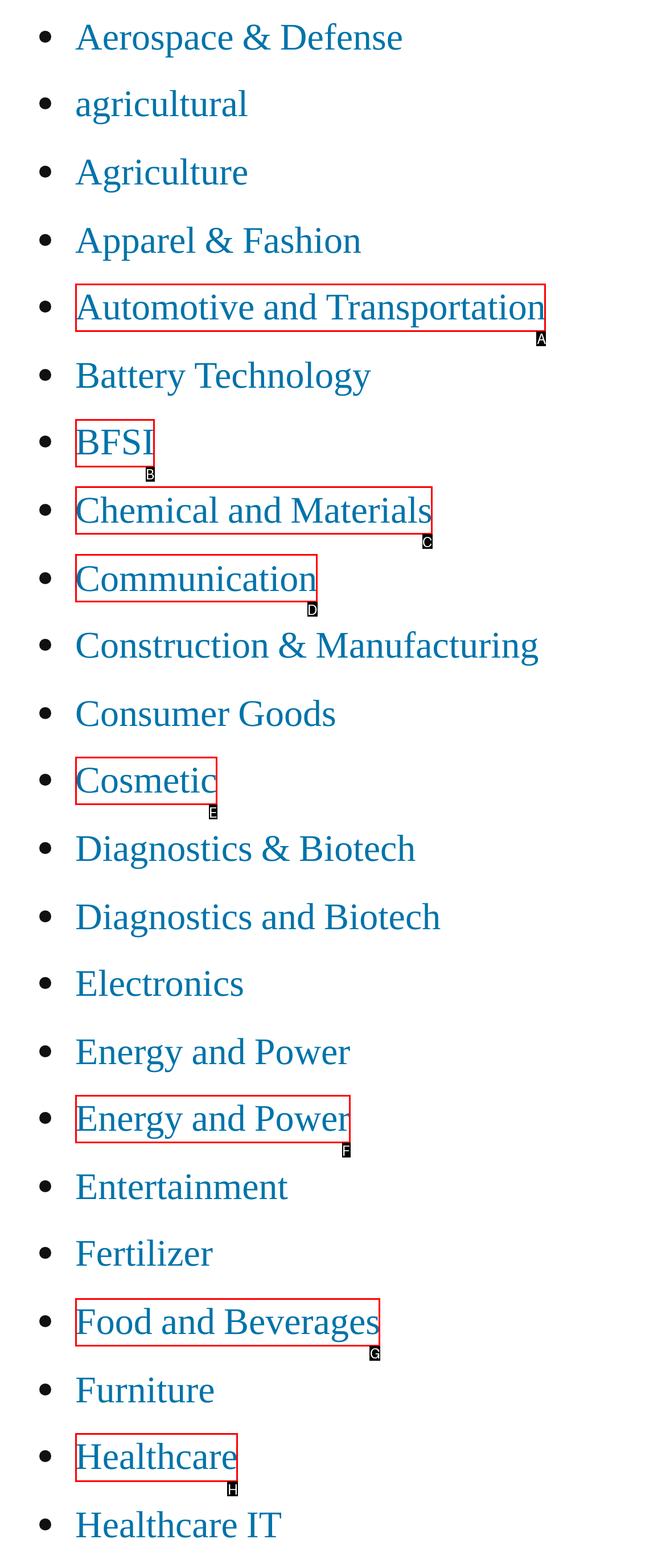Determine the appropriate lettered choice for the task: Go to Healthcare. Reply with the correct letter.

H